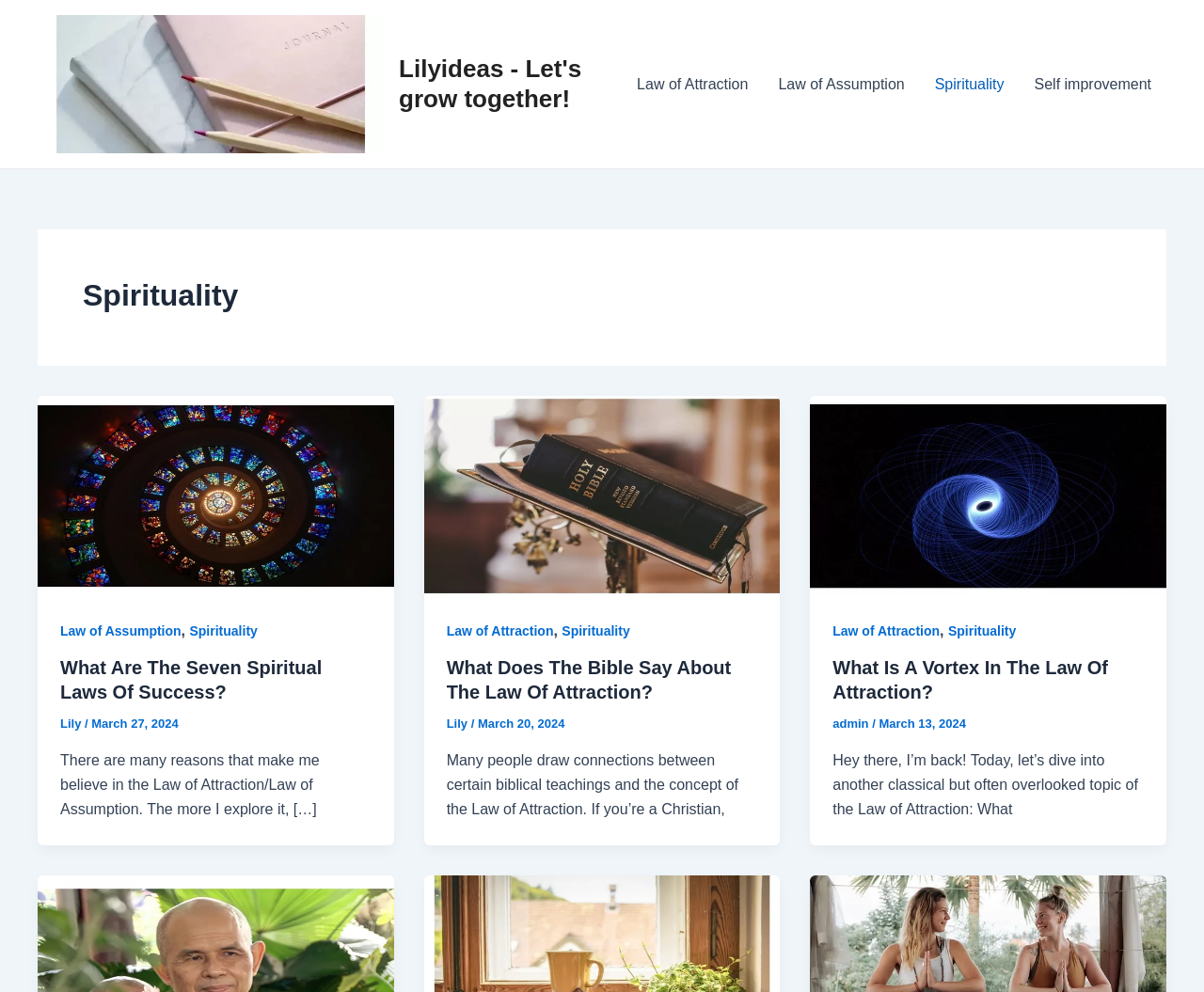Please locate the clickable area by providing the bounding box coordinates to follow this instruction: "Explore the concept of Vortex in the Law of Attraction".

[0.673, 0.491, 0.969, 0.507]